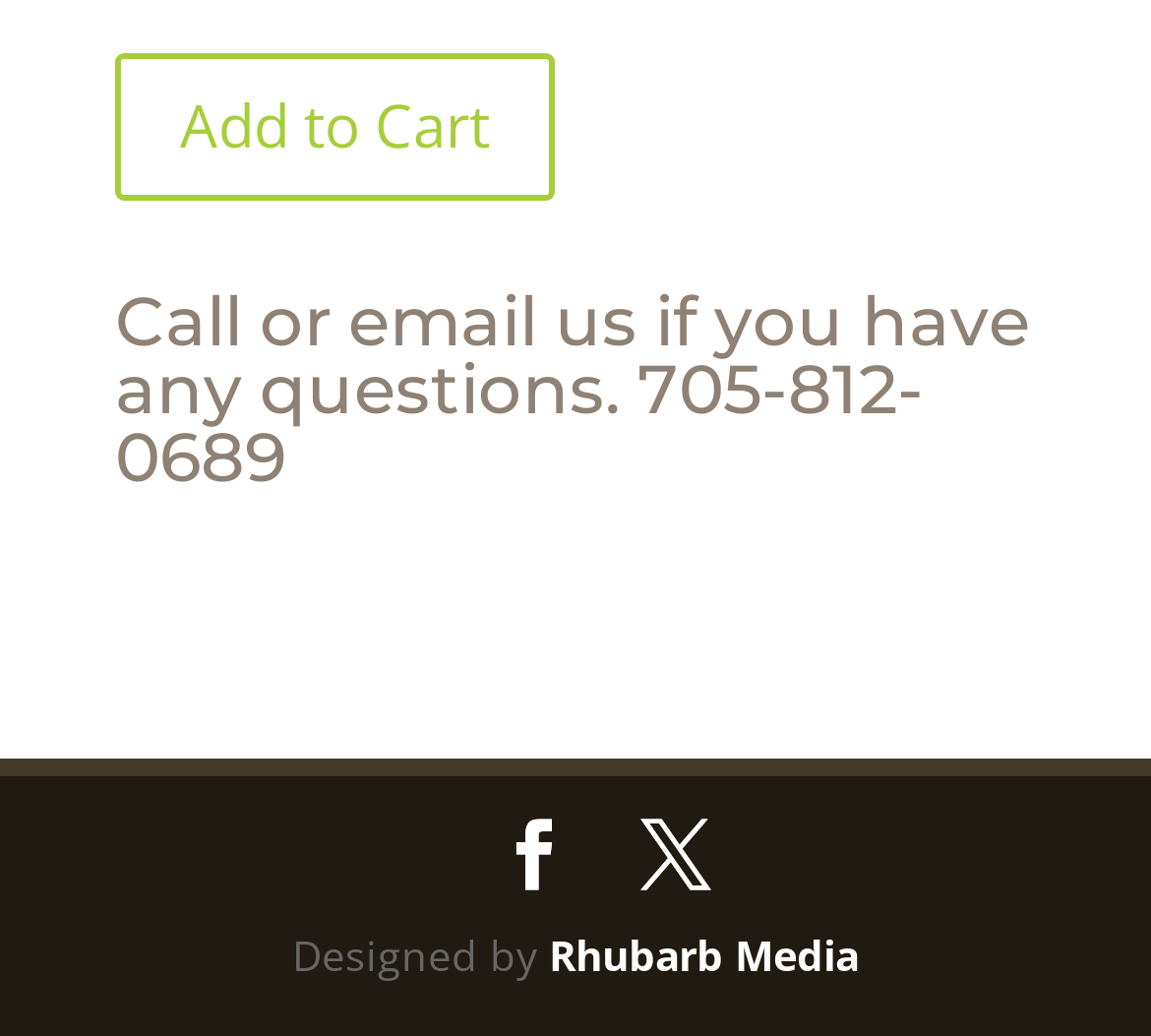Using the information from the screenshot, answer the following question thoroughly:
Who designed the website?

The website designer's name can be found at the bottom of the page, in a static text element that says 'Designed by' followed by a link to 'Rhubarb Media'.